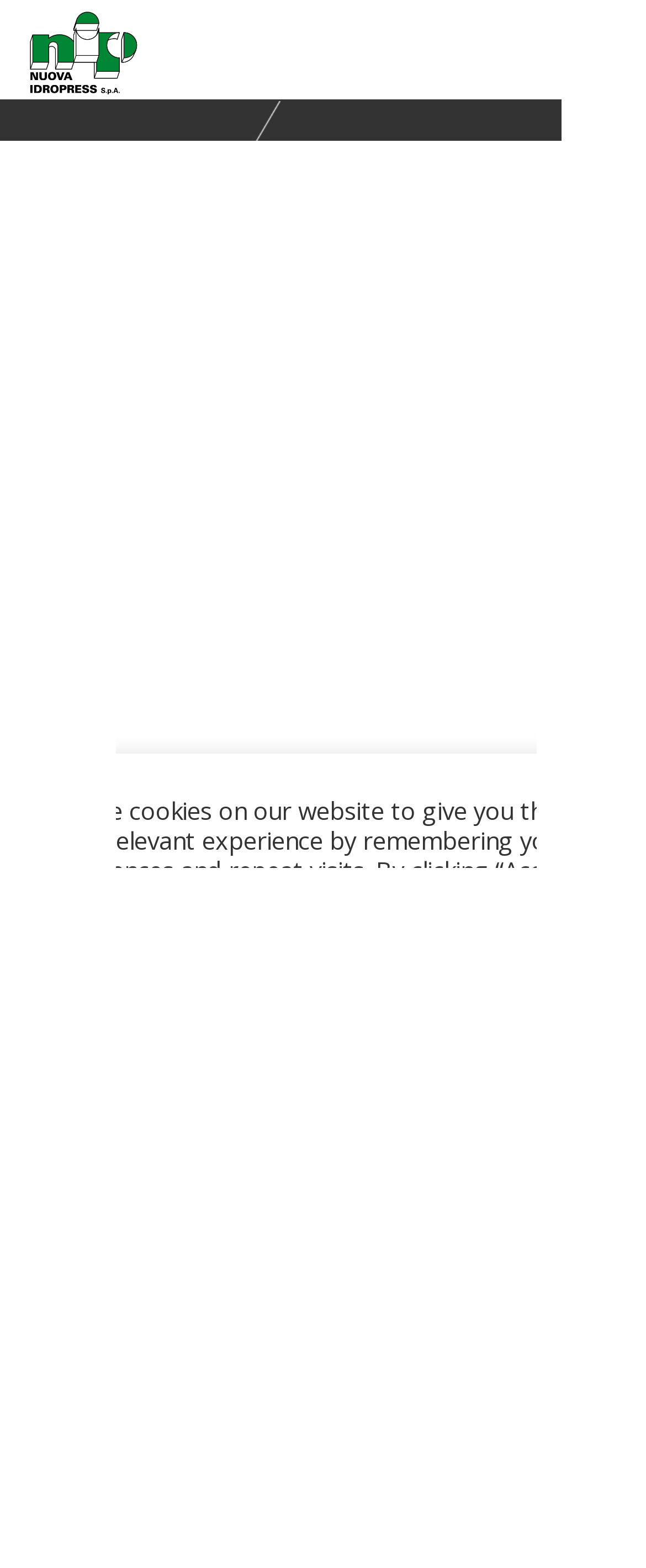Provide a short answer using a single word or phrase for the following question: 
How many headings are present?

2